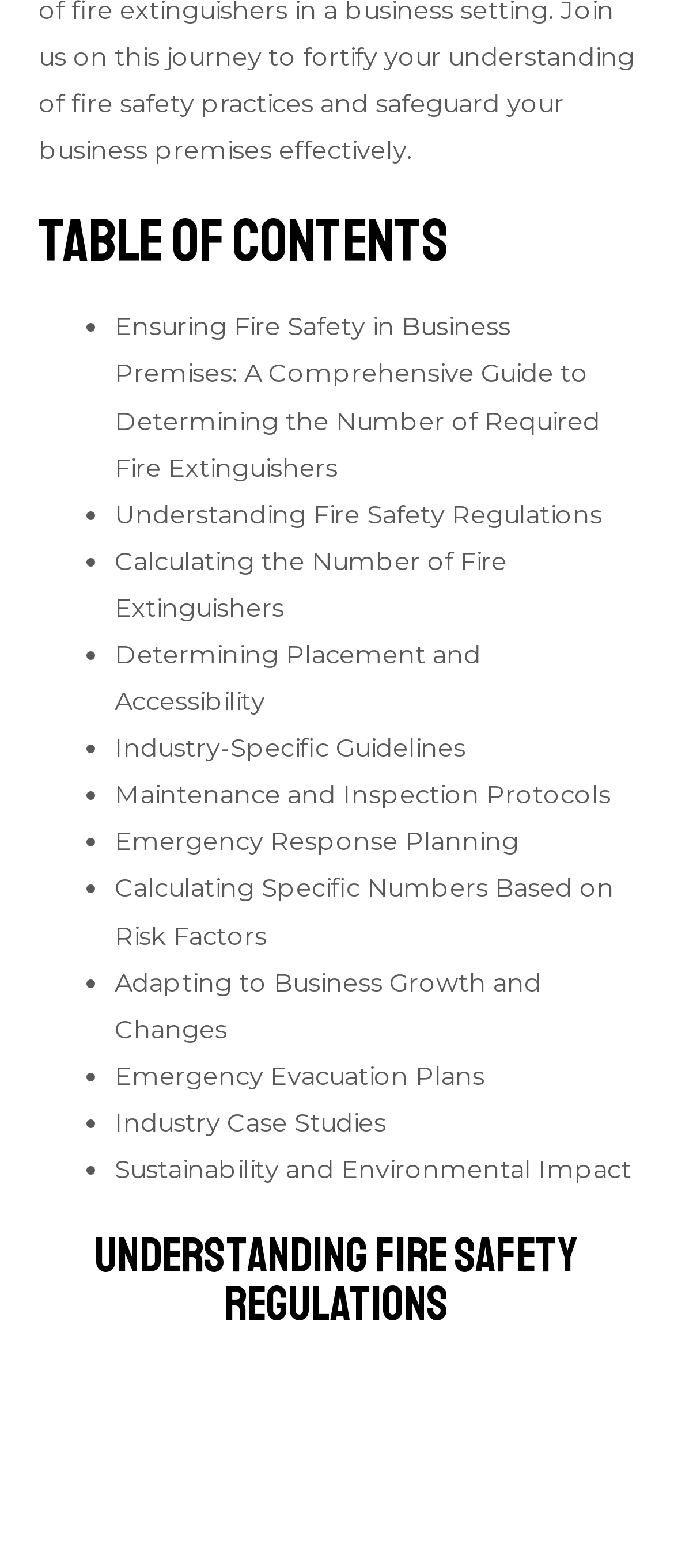Given the following UI element description: "Industry Case Studies", find the bounding box coordinates in the webpage screenshot.

[0.17, 0.706, 0.572, 0.726]